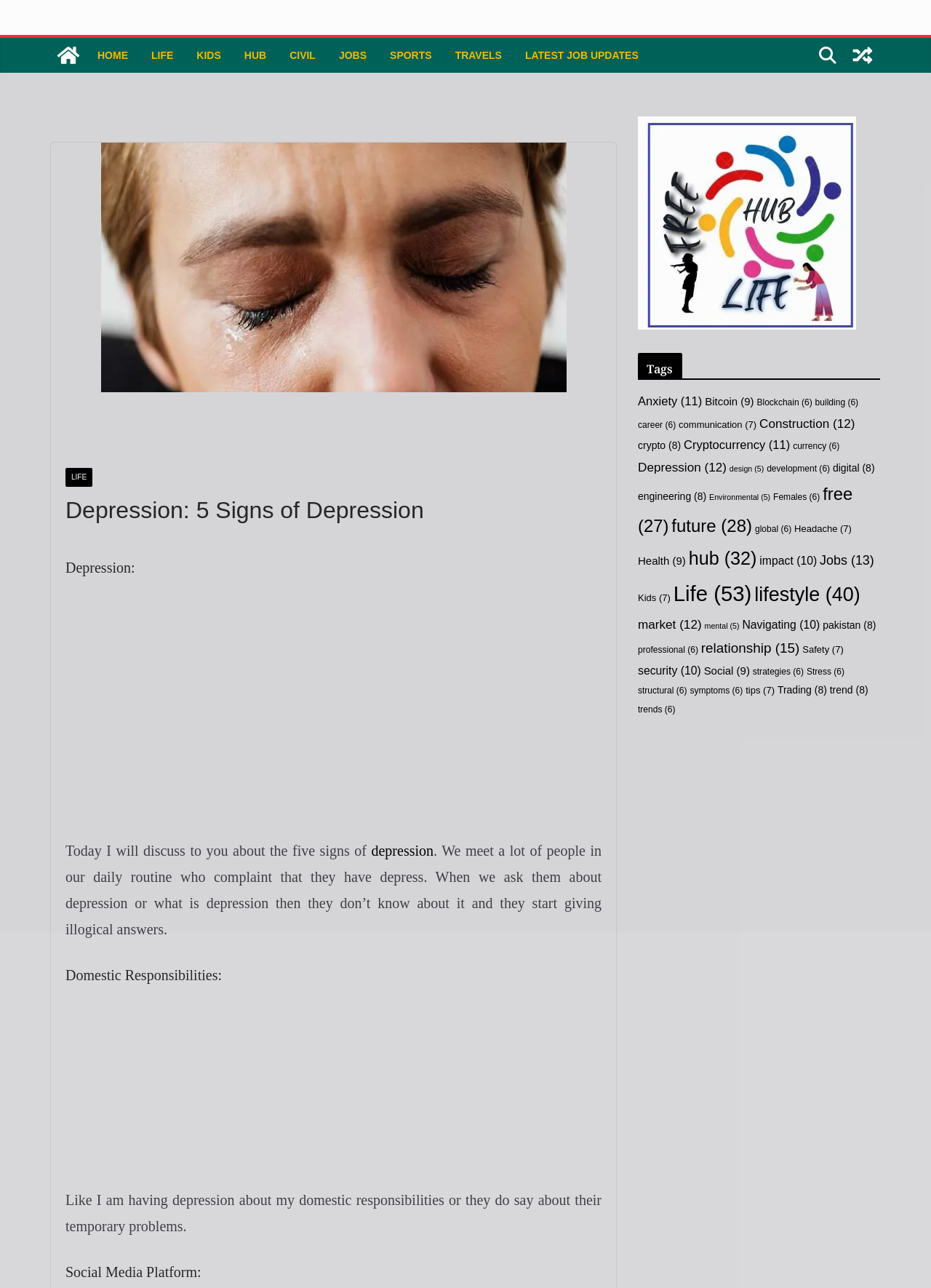Pinpoint the bounding box coordinates of the element you need to click to execute the following instruction: "Click the 'Home' link". The bounding box should be represented by four float numbers between 0 and 1, in the format [left, top, right, bottom].

None